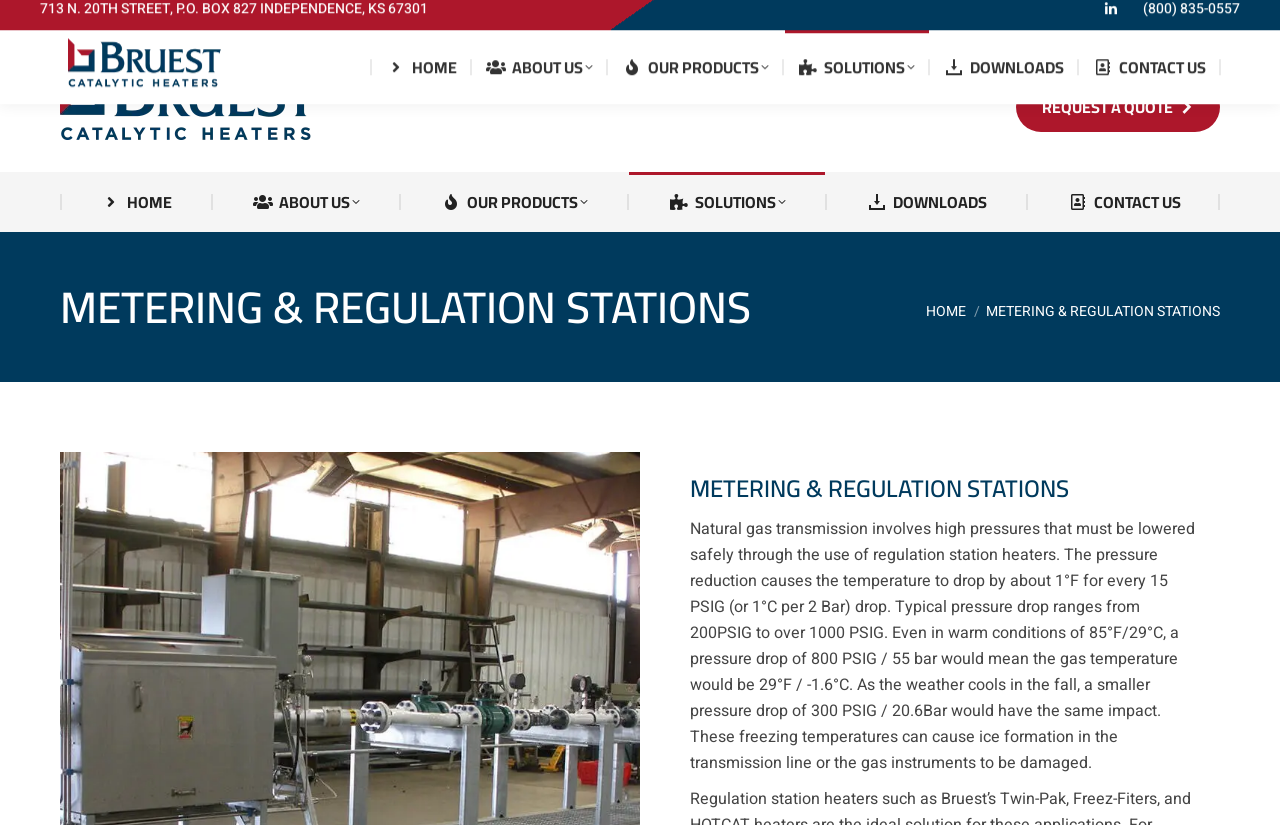Please provide a comprehensive response to the question based on the details in the image: What is the purpose of regulation station heaters?

I found this information by reading the paragraph of text under the heading 'METERING & REGULATION STATIONS', which explains the role of regulation station heaters in natural gas transmission.